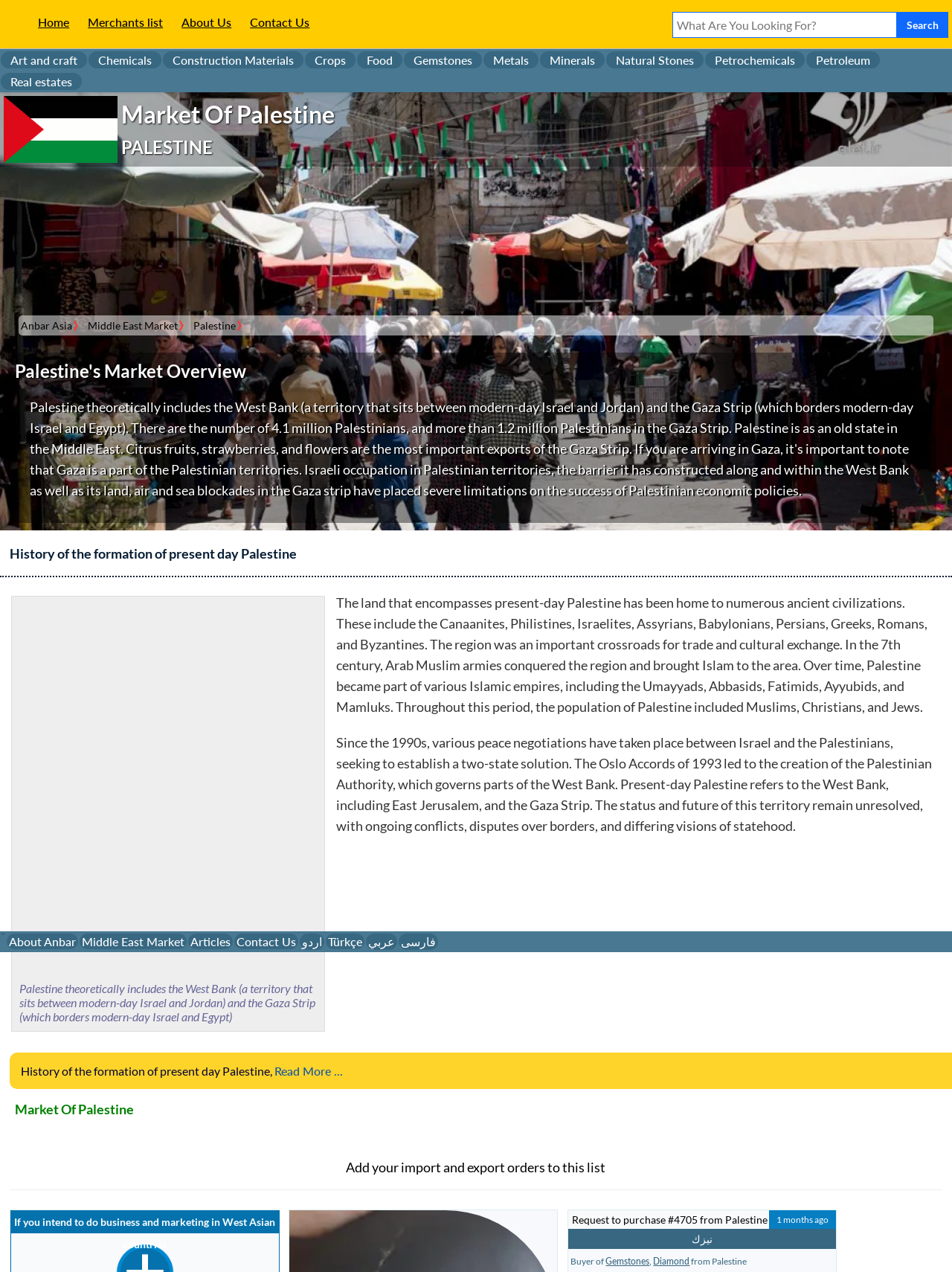Locate the bounding box coordinates of the region to be clicked to comply with the following instruction: "Read more about History of the formation of present day Palestine". The coordinates must be four float numbers between 0 and 1, in the form [left, top, right, bottom].

[0.288, 0.836, 0.36, 0.848]